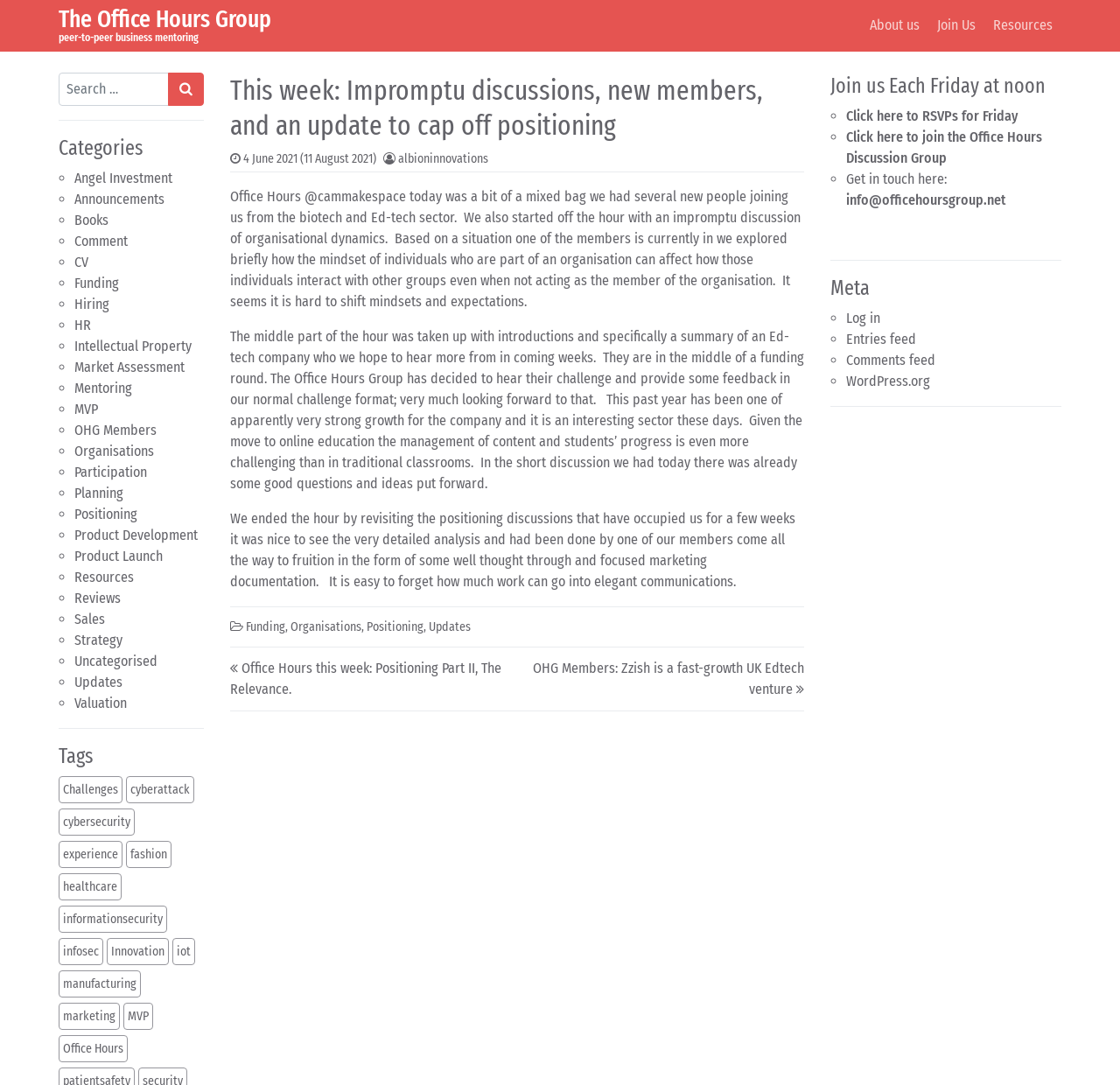How many tags are listed?
Please answer the question as detailed as possible.

I counted the number of links under the 'Tags' heading and found 19 links, each representing a tag.